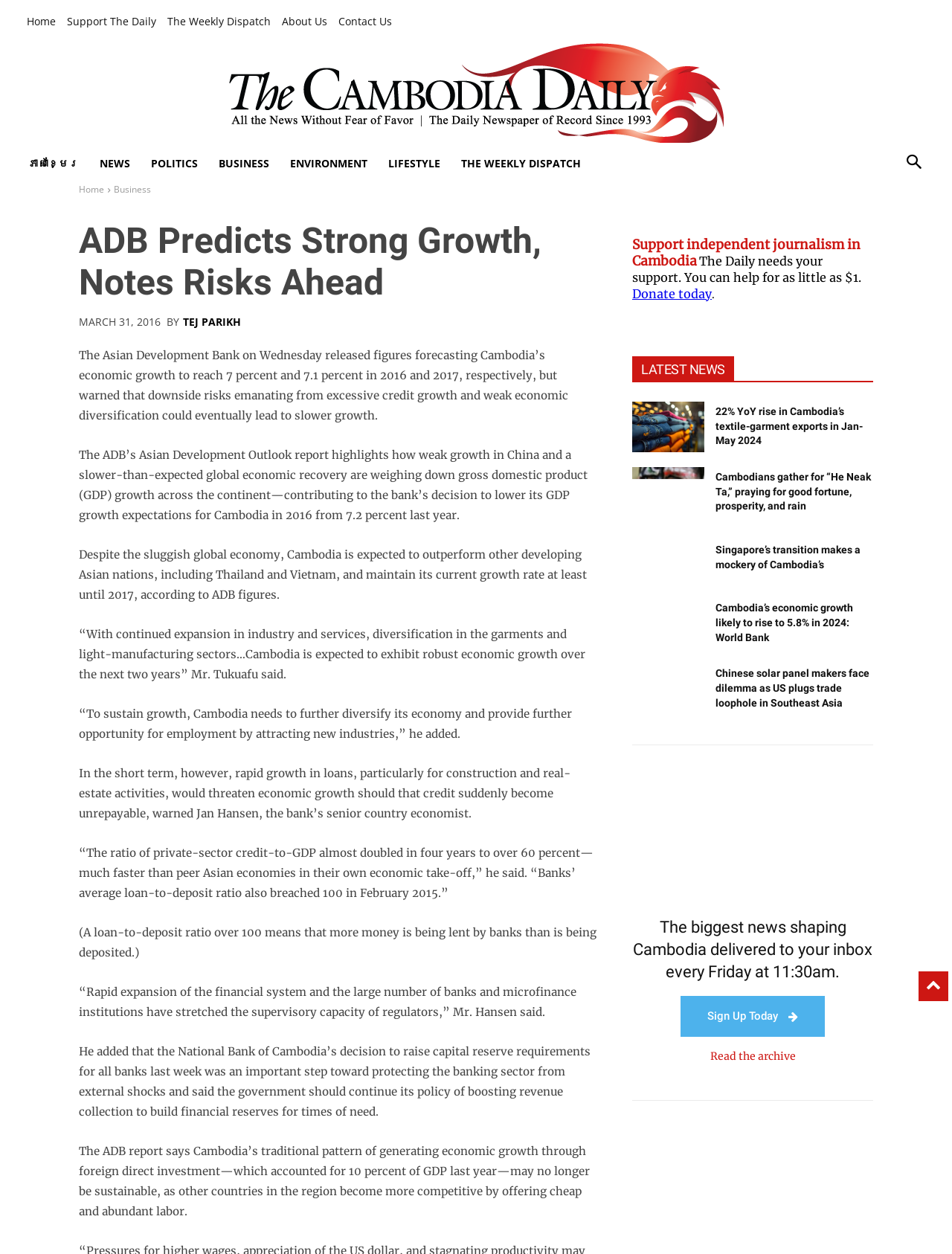Predict the bounding box coordinates of the area that should be clicked to accomplish the following instruction: "Read the archive". The bounding box coordinates should consist of four float numbers between 0 and 1, i.e., [left, top, right, bottom].

[0.746, 0.837, 0.836, 0.848]